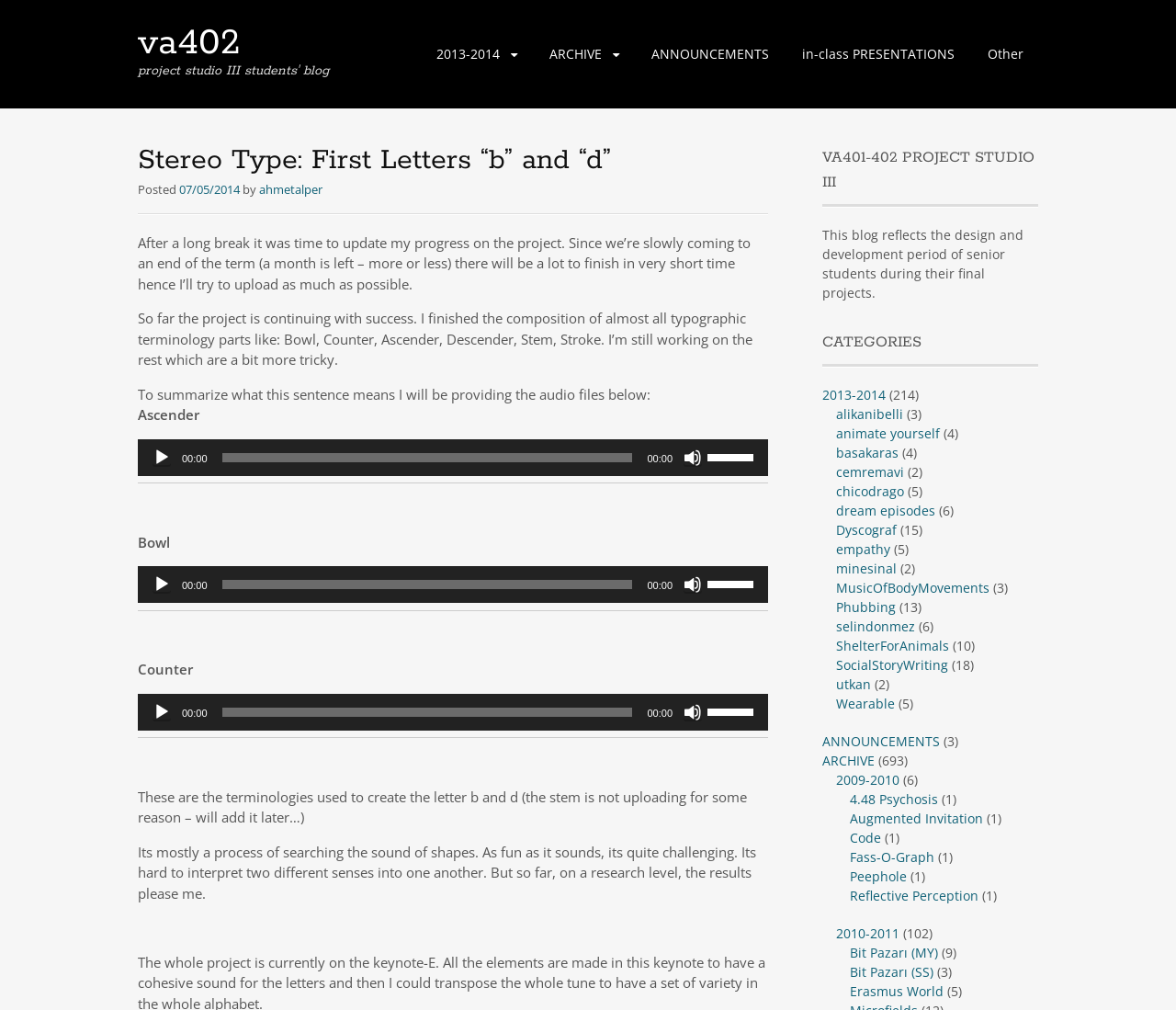Determine the bounding box coordinates of the clickable region to execute the instruction: "Click the '2013-2014' link to view the archive". The coordinates should be four float numbers between 0 and 1, denoted as [left, top, right, bottom].

[0.362, 0.039, 0.448, 0.067]